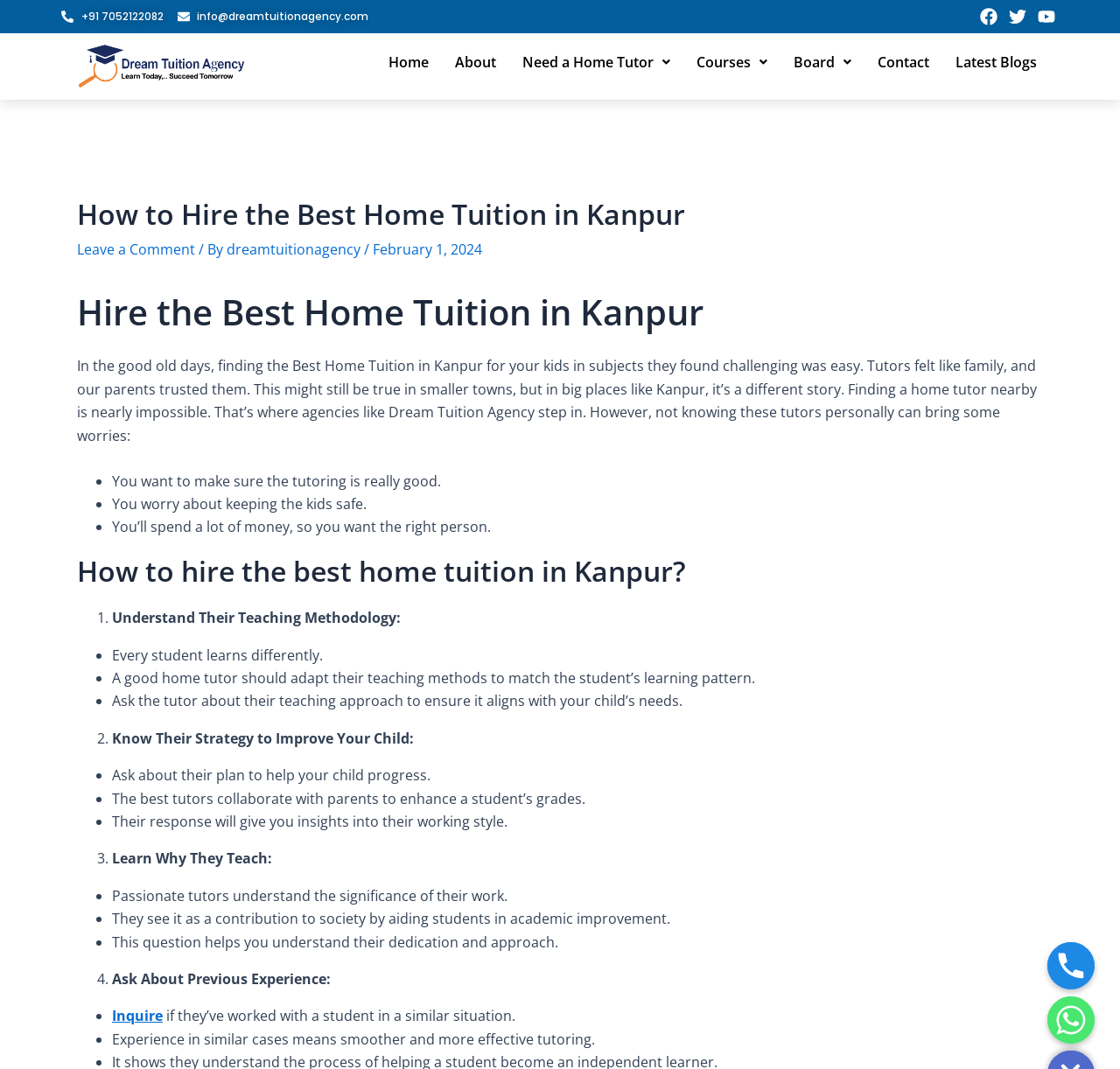Please give a one-word or short phrase response to the following question: 
What is the phone number to contact for home tuition?

+91 7052122082